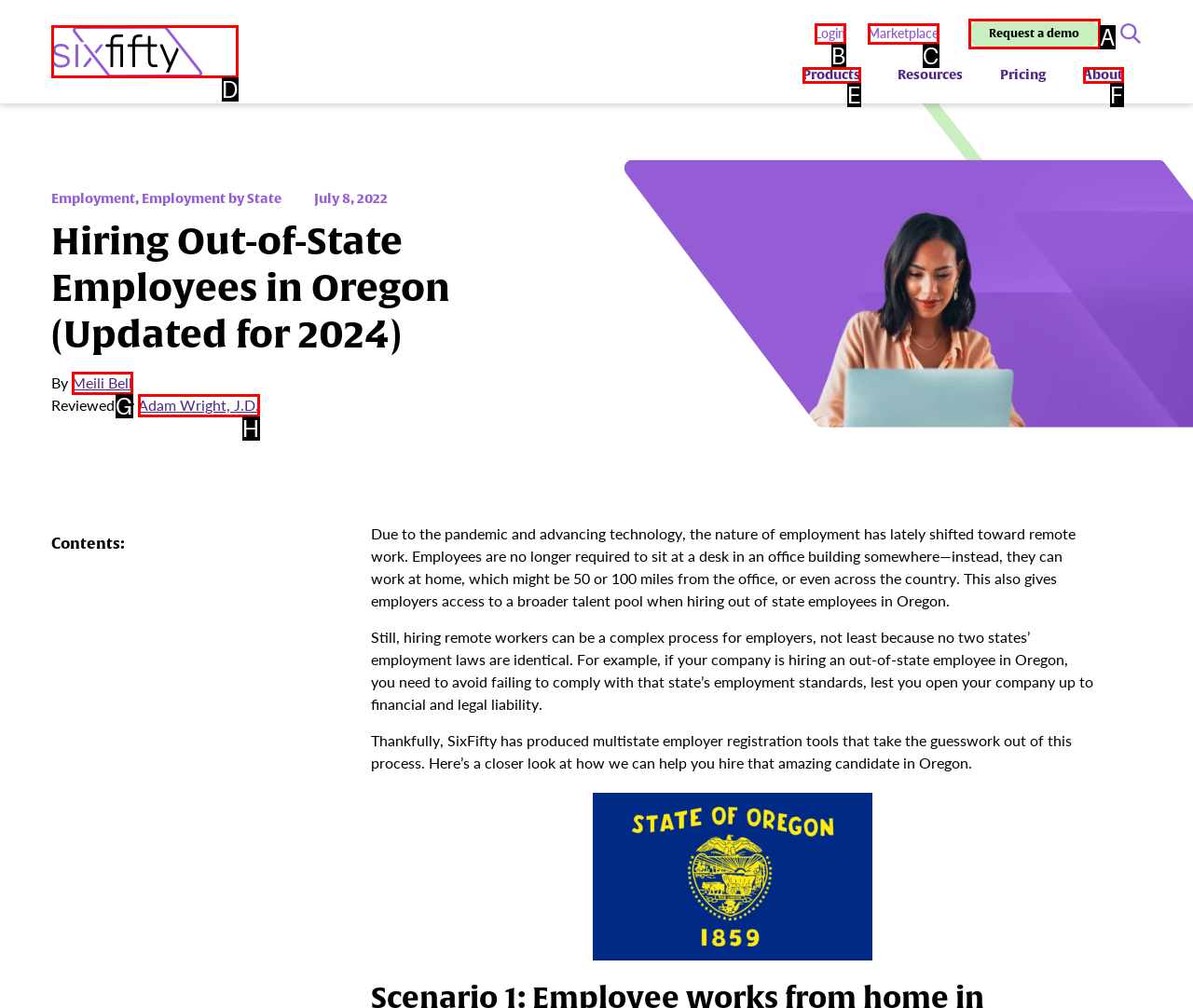Tell me which option best matches the description: parent_node: Login
Answer with the option's letter from the given choices directly.

D